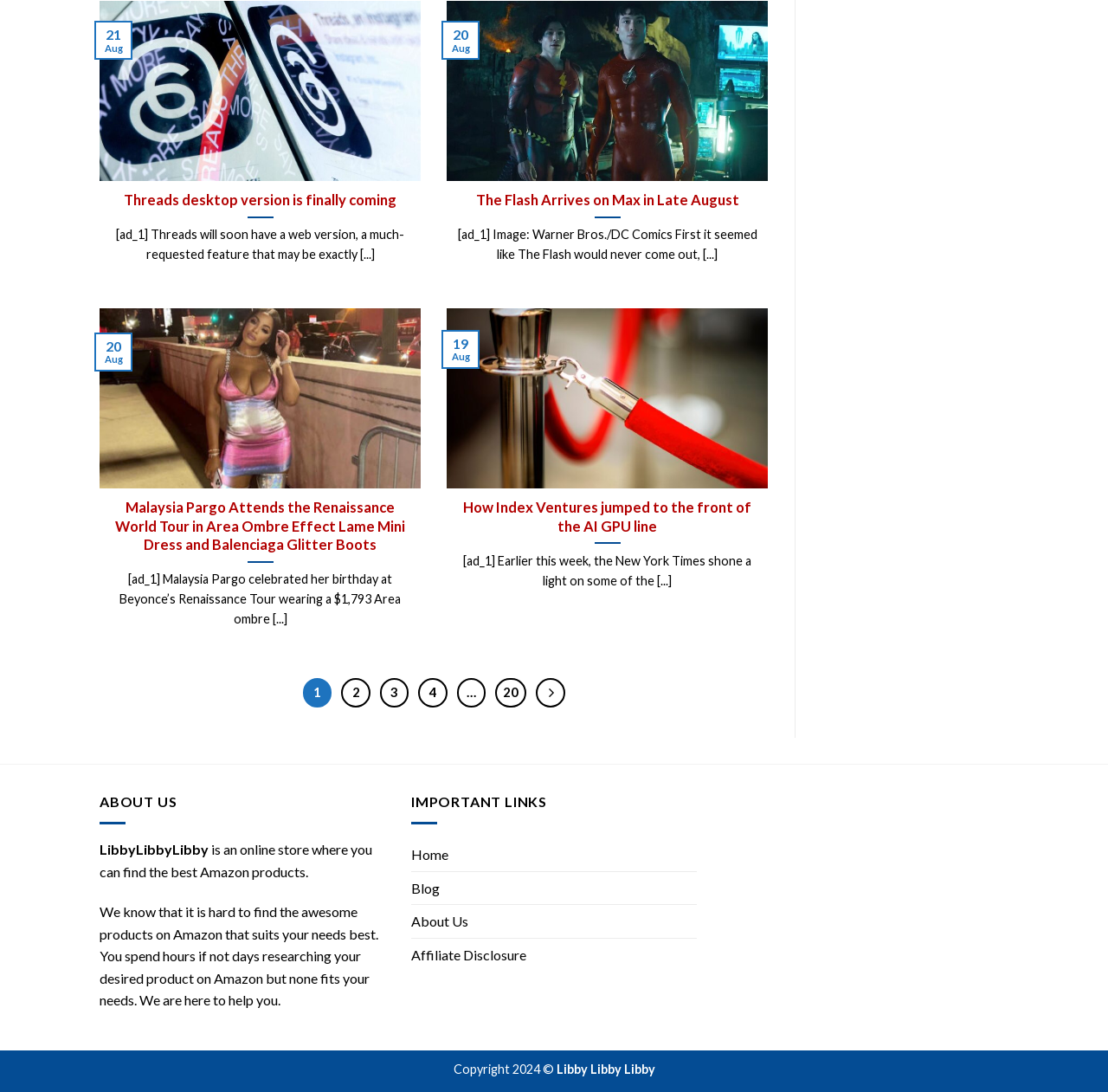Can you specify the bounding box coordinates for the region that should be clicked to fulfill this instruction: "View the 'Blog' section".

[0.371, 0.798, 0.397, 0.828]